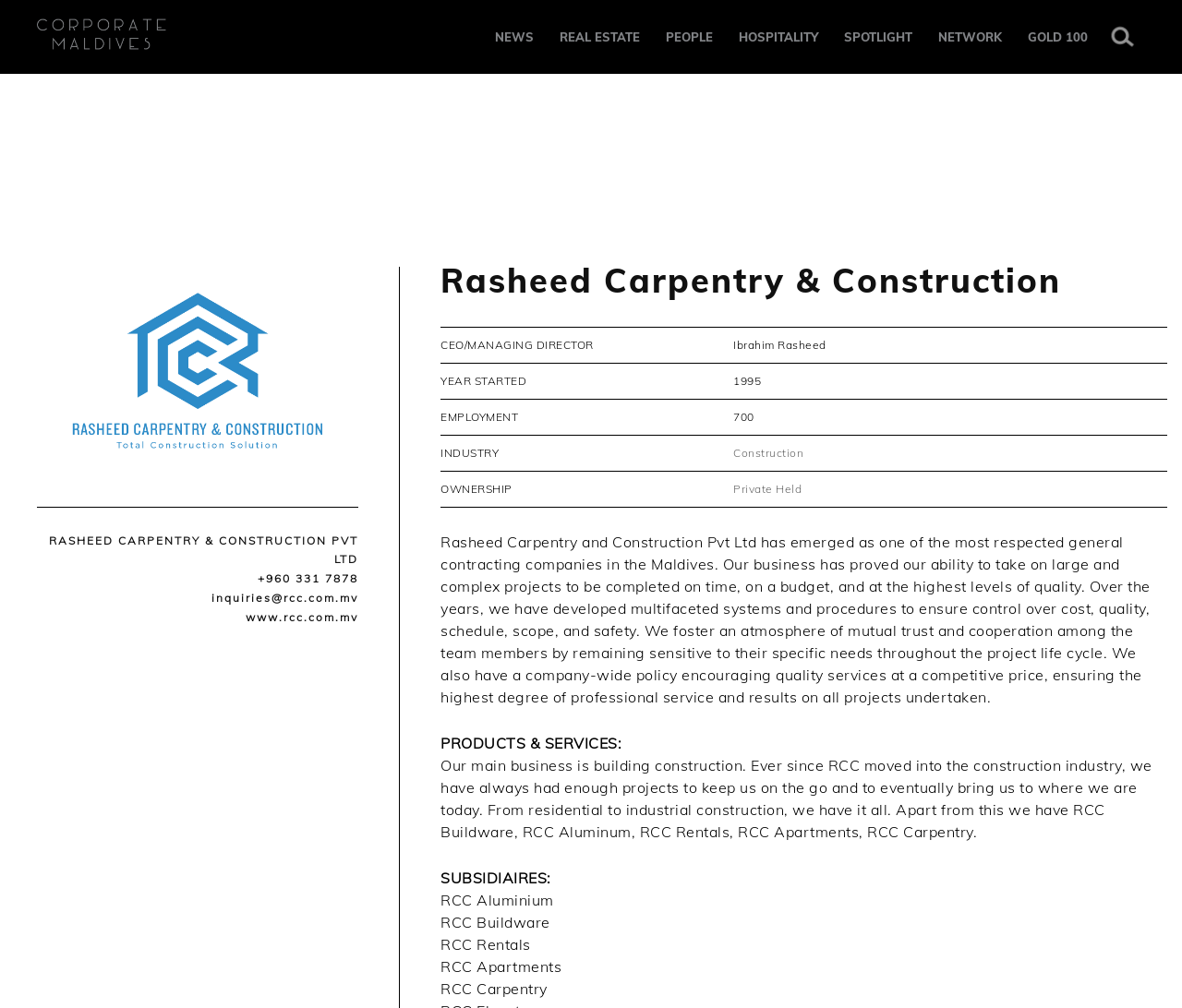What is the industry of the company?
Can you give a detailed and elaborate answer to the question?

The industry of the company is obtained from the StaticText element 'INDUSTRY' and its corresponding link element 'Construction'.